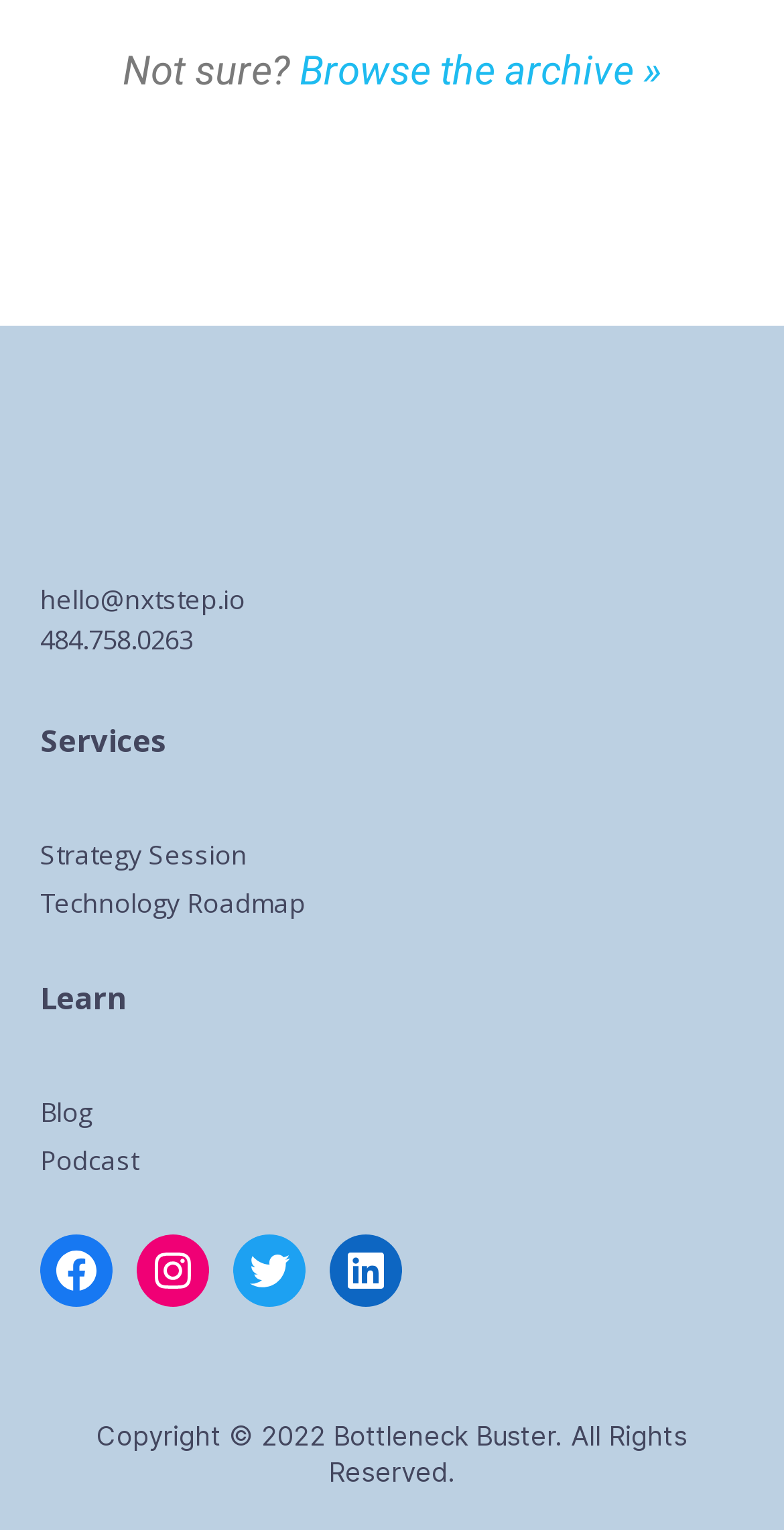Determine the bounding box coordinates (top-left x, top-left y, bottom-right x, bottom-right y) of the UI element described in the following text: Browse the archive »

[0.382, 0.03, 0.844, 0.062]